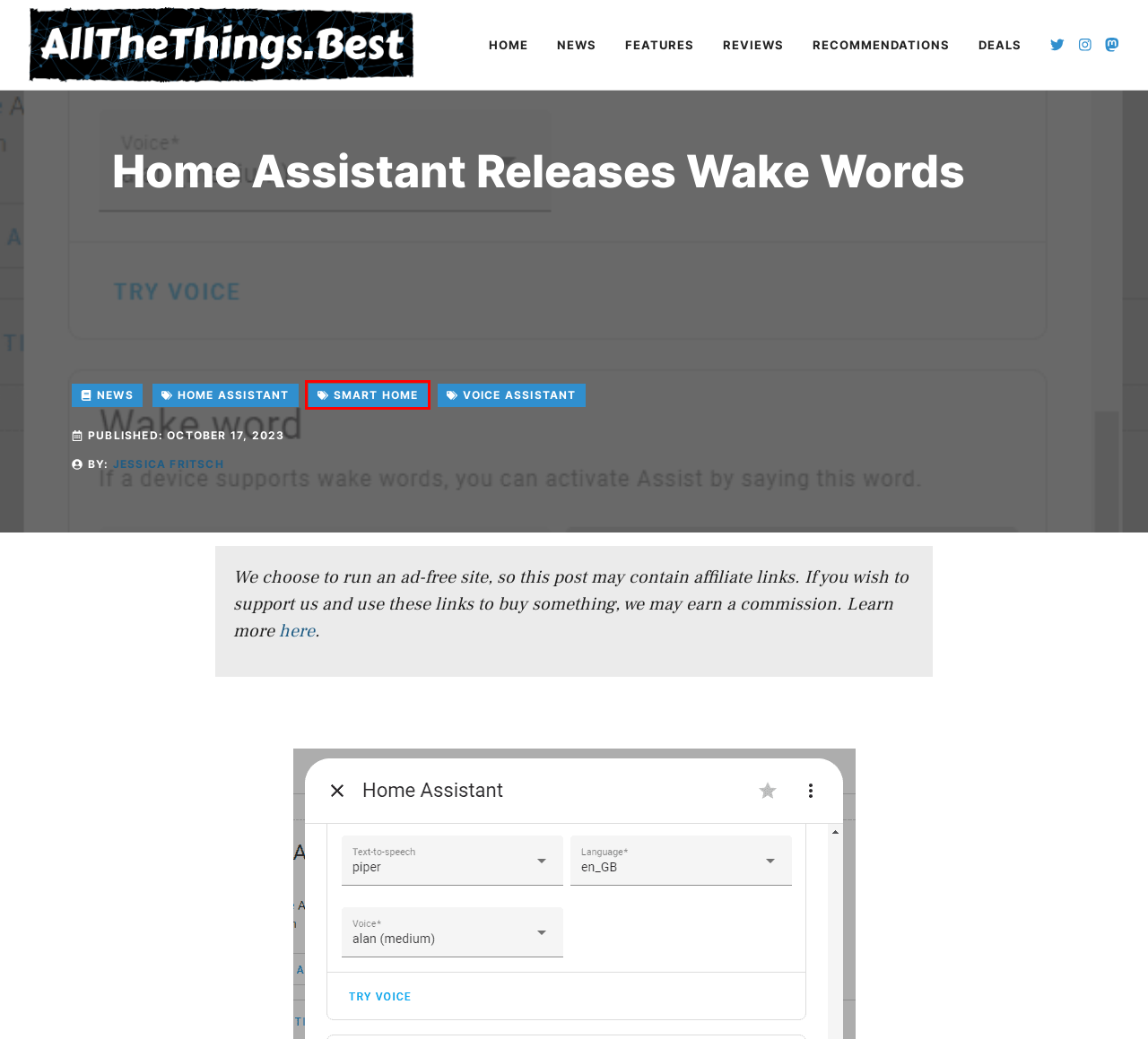Examine the screenshot of a webpage with a red bounding box around a UI element. Your task is to identify the webpage description that best corresponds to the new webpage after clicking the specified element. The given options are:
A. Disclosures - AllTheThings
B. voice assistant Archives - AllTheThings
C. AllTheThings - All of the very best things
D. Reviews Archives - AllTheThings
E. Features Archives - AllTheThings
F. smart home Archives - AllTheThings
G. Deals Archives - AllTheThings
H. Home Assistant Archives - AllTheThings

F